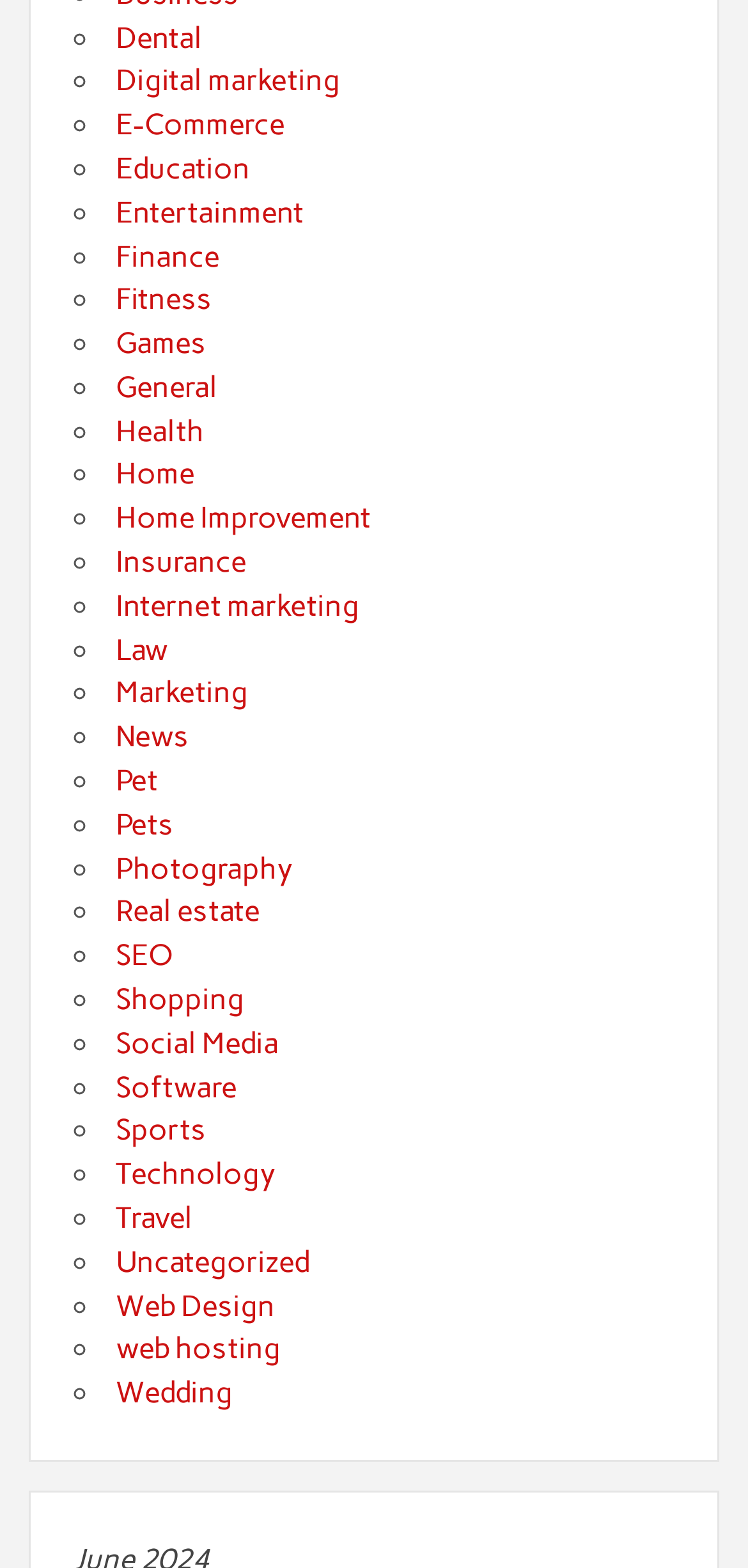Using the provided description: "General", find the bounding box coordinates of the corresponding UI element. The output should be four float numbers between 0 and 1, in the format [left, top, right, bottom].

[0.154, 0.236, 0.29, 0.258]